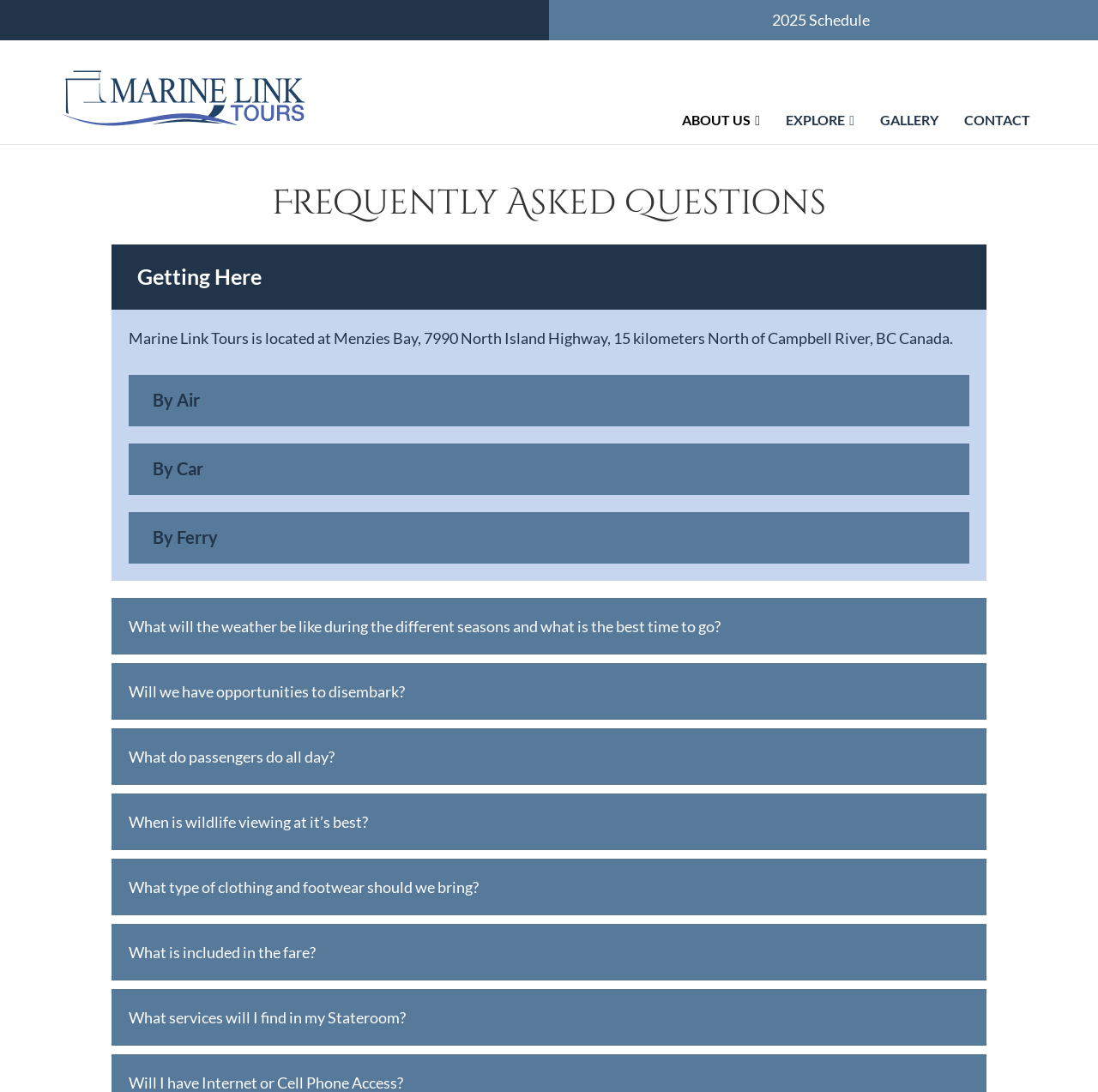Provide the bounding box coordinates of the HTML element described by the text: "Request a consultation". The coordinates should be in the format [left, top, right, bottom] with values between 0 and 1.

None